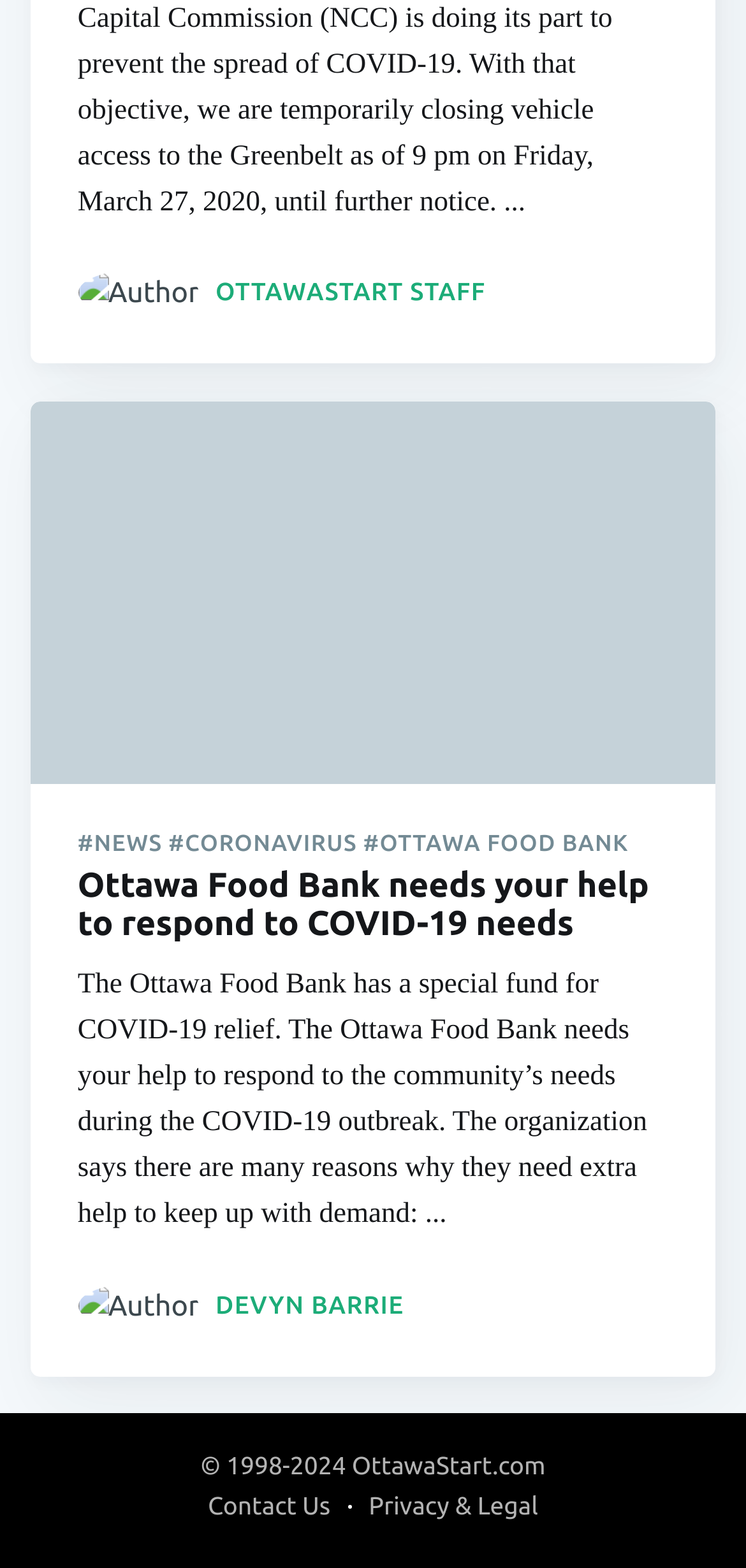Identify the bounding box coordinates for the UI element described as follows: "Privacy & Legal". Ensure the coordinates are four float numbers between 0 and 1, formatted as [left, top, right, bottom].

[0.494, 0.946, 0.721, 0.976]